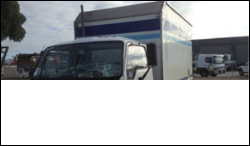Use a single word or phrase to answer the question:
Where is the vehicle dismantling or wrecking yard likely located?

Kings Park